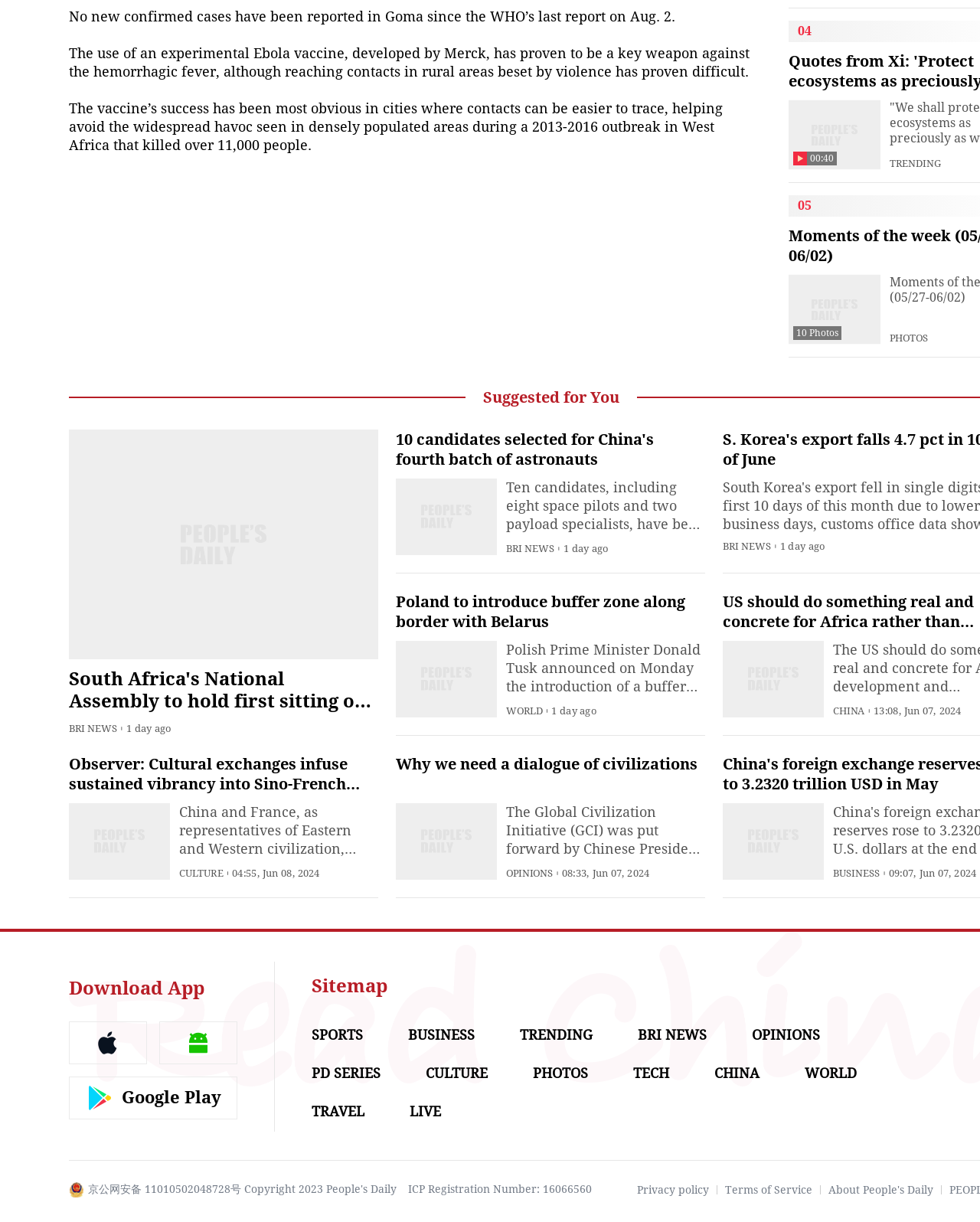Please identify the bounding box coordinates of the element's region that should be clicked to execute the following instruction: "Read the news about Poland introducing a buffer zone along the border with Belarus". The bounding box coordinates must be four float numbers between 0 and 1, i.e., [left, top, right, bottom].

[0.404, 0.485, 0.699, 0.516]